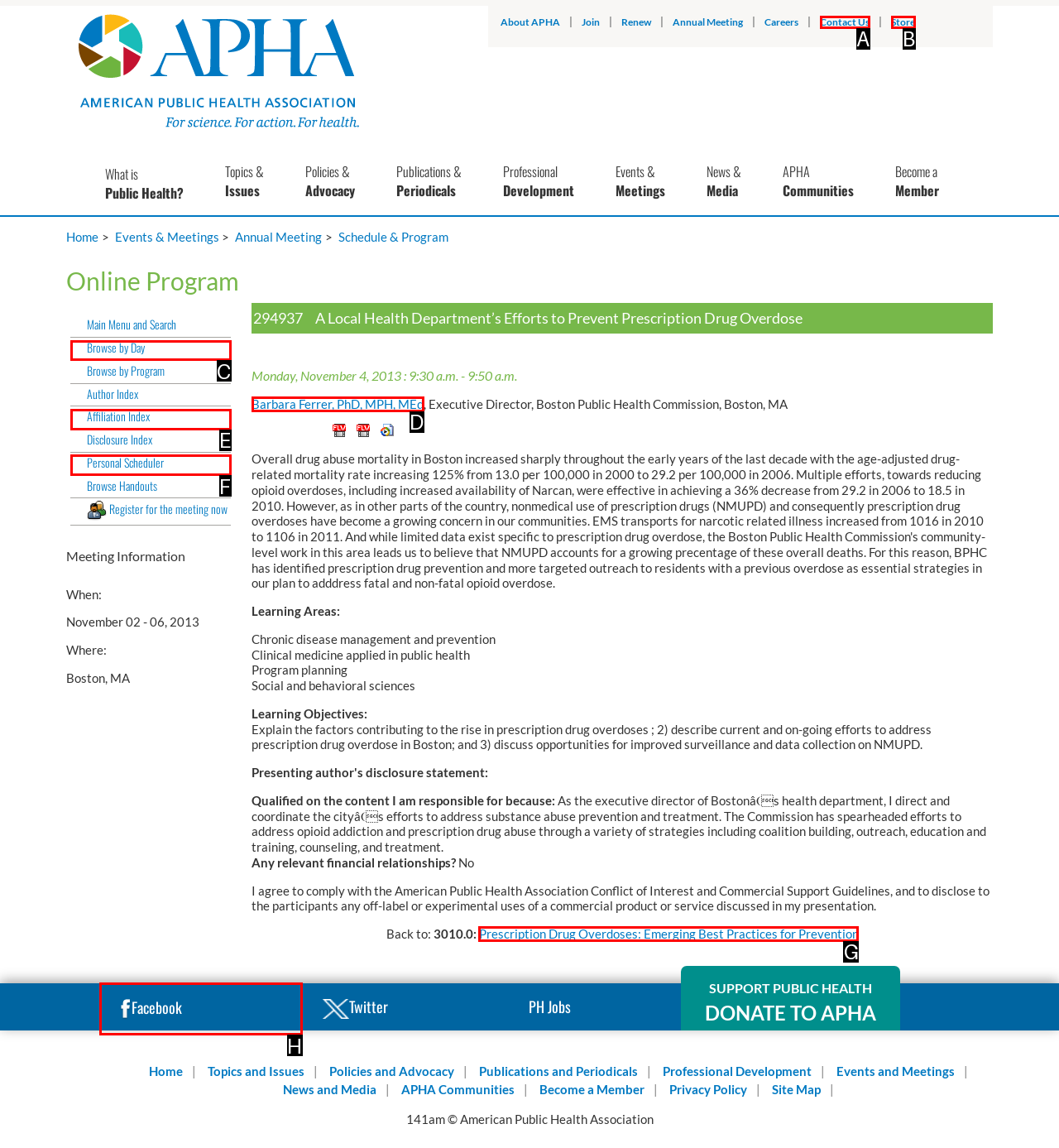Point out the option that best suits the description: Facebook
Indicate your answer with the letter of the selected choice.

H